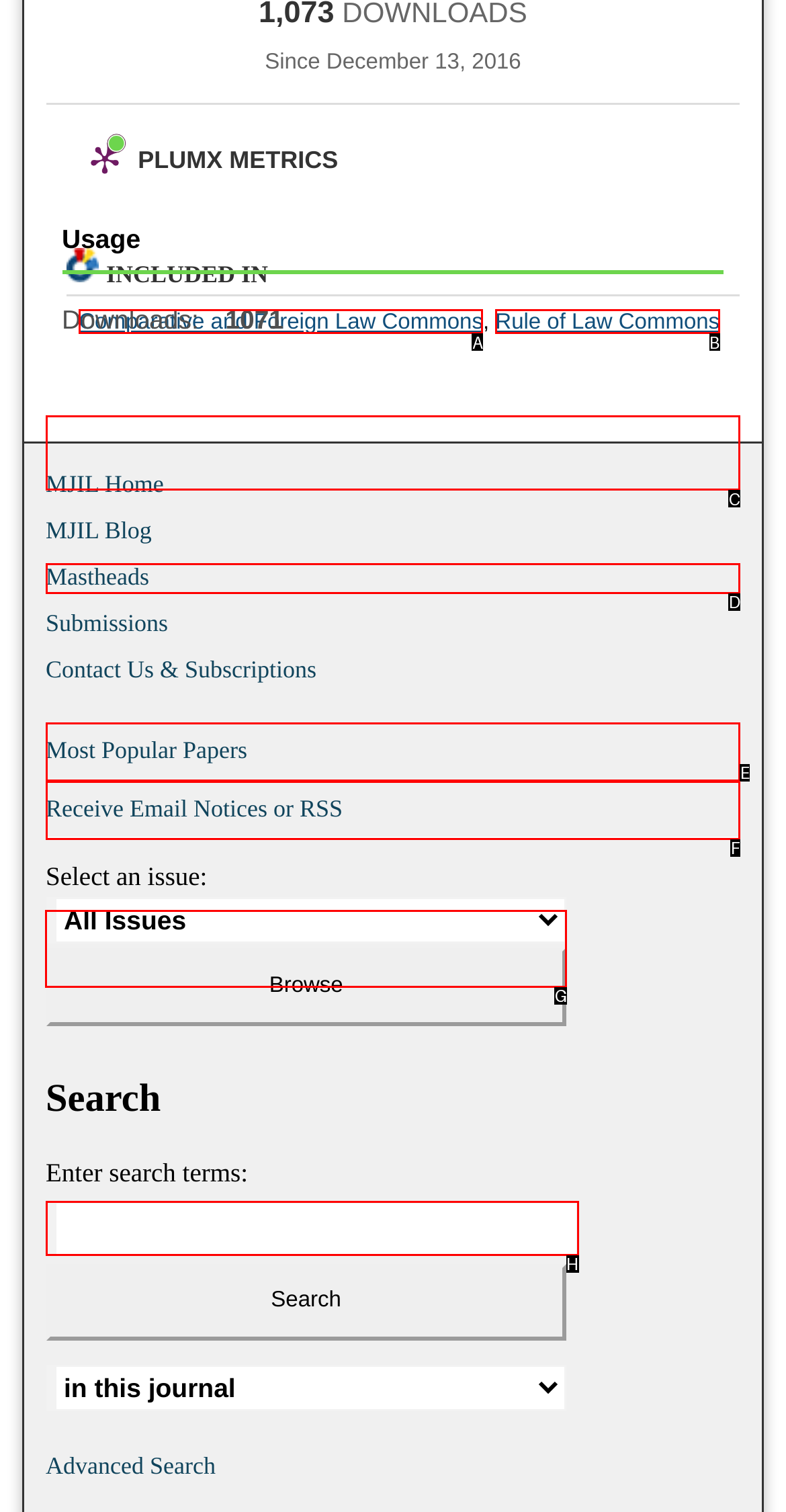Select the correct option from the given choices to perform this task: Browse issues. Provide the letter of that option.

G